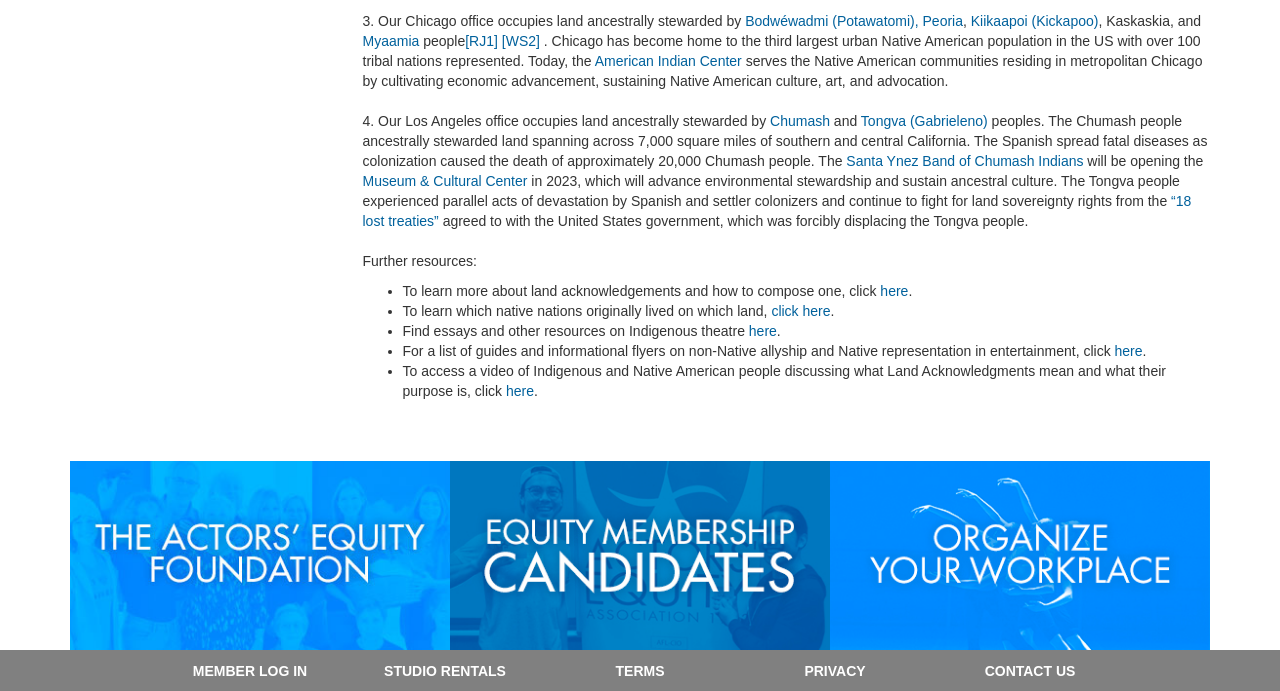Locate the UI element described by STUDIO RENTALS in the provided webpage screenshot. Return the bounding box coordinates in the format (top-left x, top-left y, bottom-right x, bottom-right y), ensuring all values are between 0 and 1.

[0.3, 0.96, 0.395, 0.983]